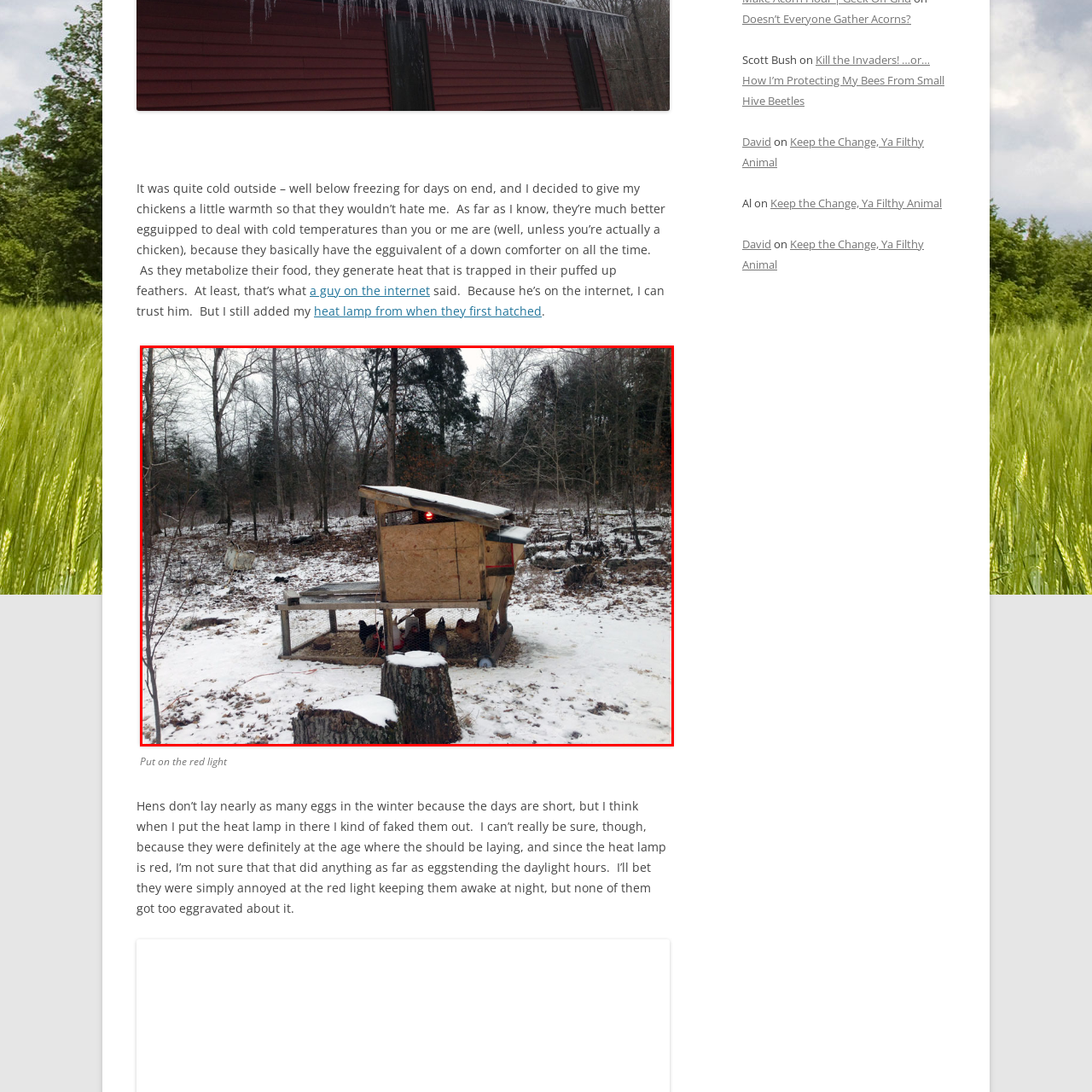What is the color of the heat lamp?  
Concentrate on the image marked with the red box and respond with a detailed answer that is fully based on the content of the image.

The caption specifically describes the heat lamp as 'red', which indicates its color.